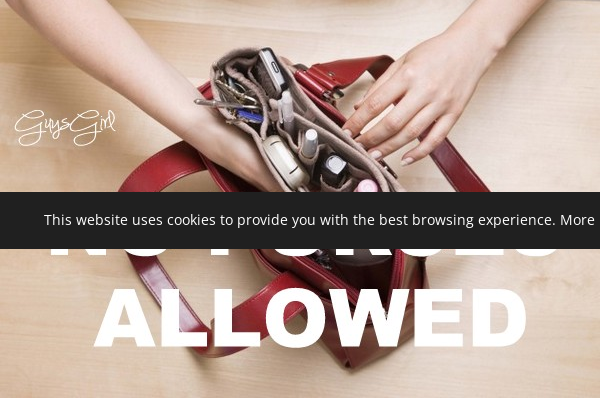What is the logo above the image?
Using the image provided, answer with just one word or phrase.

GuysGirl